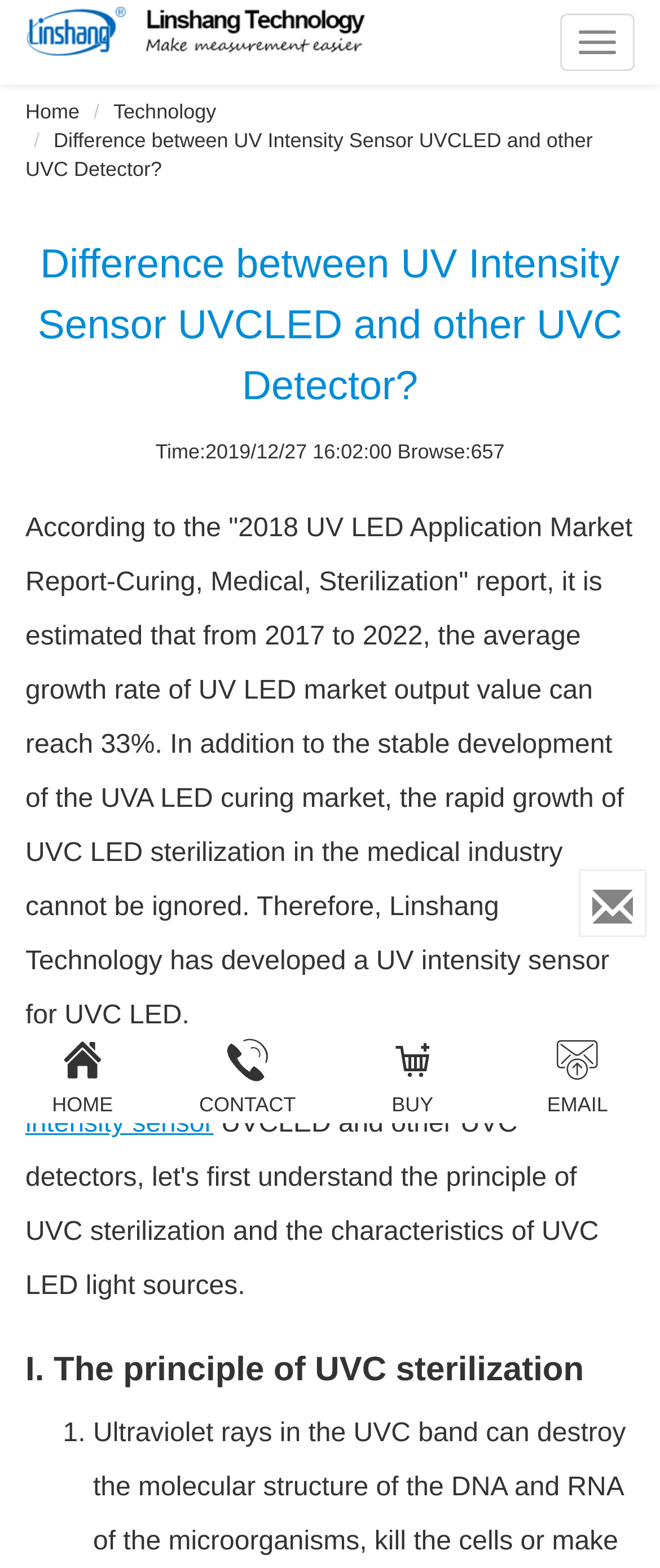Give a concise answer of one word or phrase to the question: 
How many times has this webpage been browsed?

657